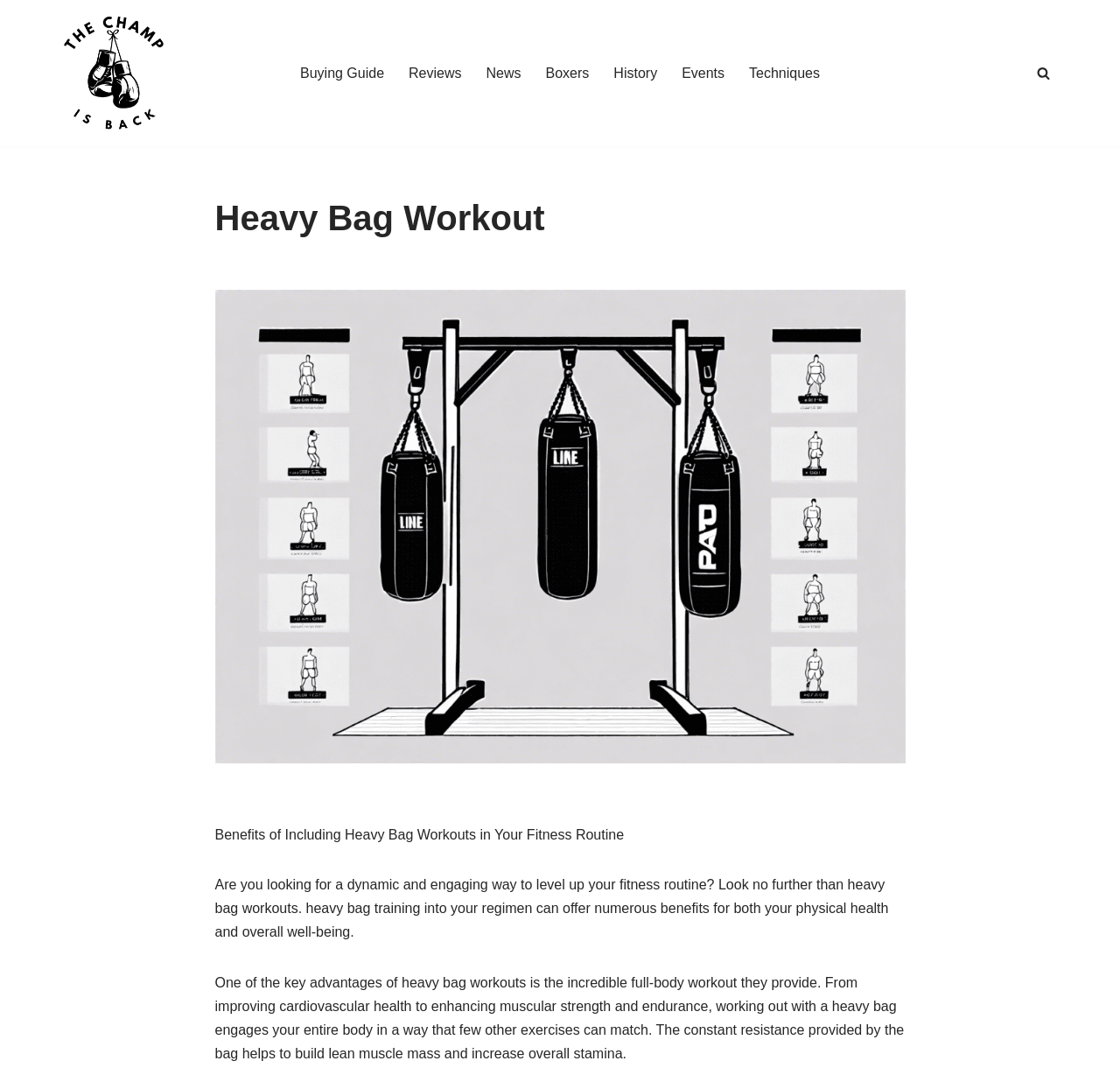Provide an in-depth caption for the elements present on the webpage.

The webpage is about the benefits of including heavy bag workouts in a fitness routine. At the top left corner, there is a link to skip to the content. Next to it, on the top left, is the website's logo, "The Champ Is Back". 

On the top center, there is a primary navigation menu with 7 links: "Buying Guide", "Reviews", "News", "Boxers", "History", "Events", and "Techniques". These links are evenly spaced and take up about half of the top section of the page.

On the top right corner, there is a search link with a small icon. Below the navigation menu, the main content of the page begins. The title "Heavy Bag Workout" is prominently displayed, followed by a subtitle "Benefits of Including Heavy Bag Workouts in Your Fitness Routine". 

The main text is divided into two paragraphs. The first paragraph introduces the benefits of heavy bag workouts, stating that they can level up one's fitness routine. The second paragraph explains the advantages of heavy bag workouts, including providing a full-body workout, improving cardiovascular health, and building lean muscle mass.